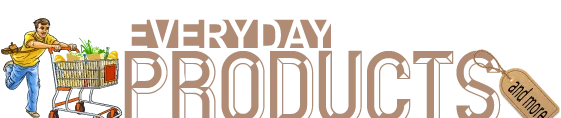Explain the content of the image in detail.

The image features a vibrant and engaging graphic for the website "Everyday Products." It showcases a playful depiction of a shopper energetically pushing a grocery cart filled with fresh produce and essentials, symbolizing convenience and a joyful shopping experience. The dynamic typography emphasizes "EVERYDAY" in bold, capital letters, while "PRODUCTS" complements it stylishly below. Additionally, a decorative tag labeled "and more" hints at the wide variety of items available on the site, inviting customers to explore further. This visual encapsulates the theme of modern shopping, making it appealing to diverse audiences looking for everyday convenience in their kitchen and home products.